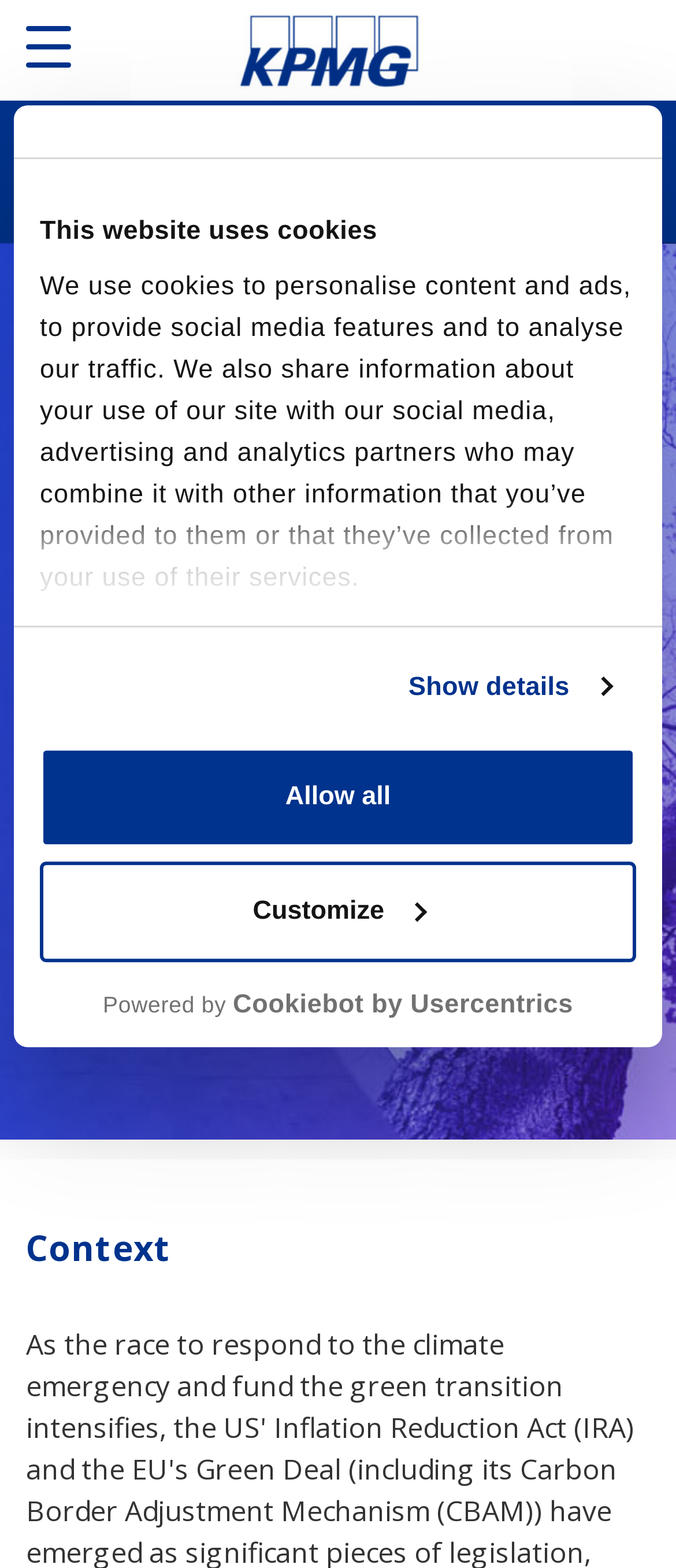Identify the bounding box coordinates for the UI element that matches this description: "Allow all".

[0.059, 0.476, 0.941, 0.541]